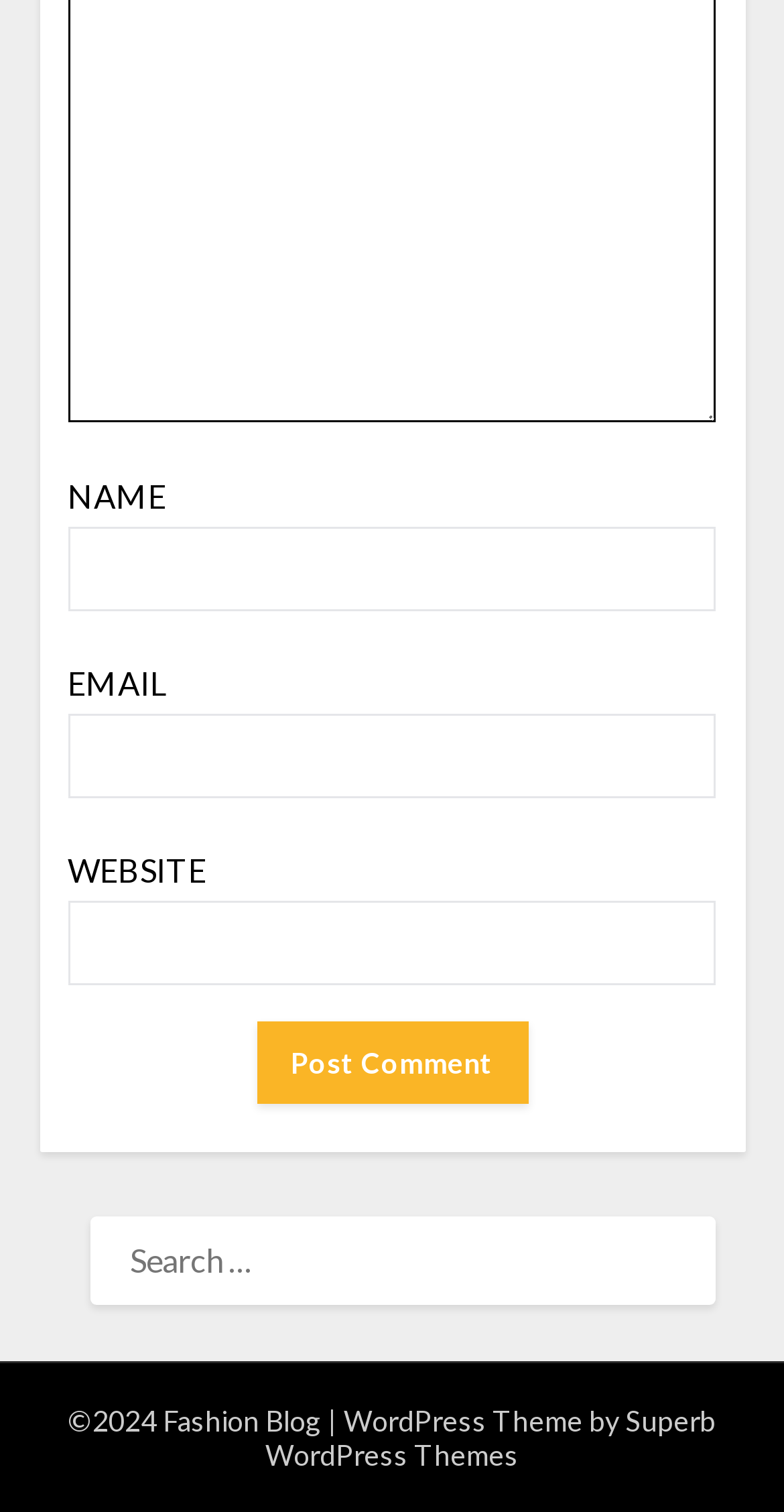Bounding box coordinates are specified in the format (top-left x, top-left y, bottom-right x, bottom-right y). All values are floating point numbers bounded between 0 and 1. Please provide the bounding box coordinate of the region this sentence describes: name="submit" value="Post Comment"

[0.327, 0.676, 0.673, 0.731]